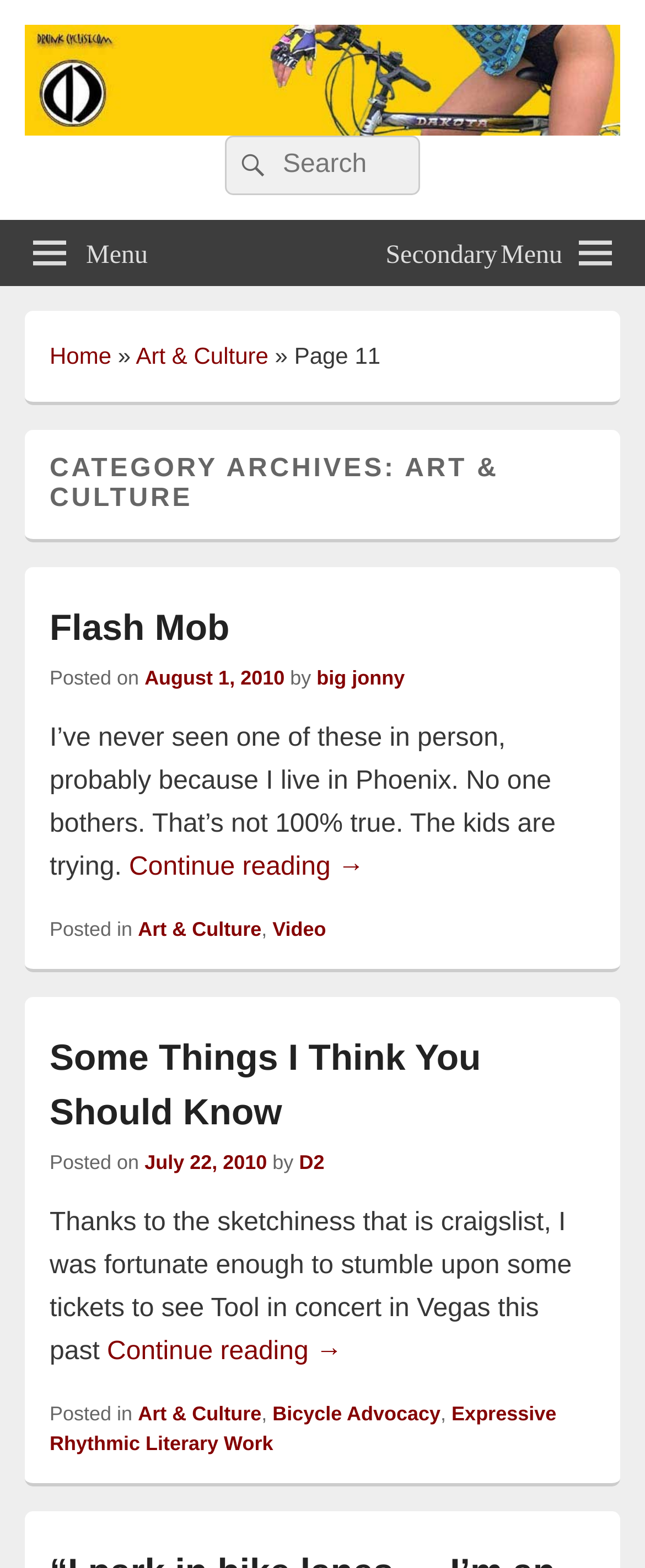Identify the bounding box coordinates necessary to click and complete the given instruction: "Search for posts in Art & Culture category".

[0.211, 0.218, 0.416, 0.235]